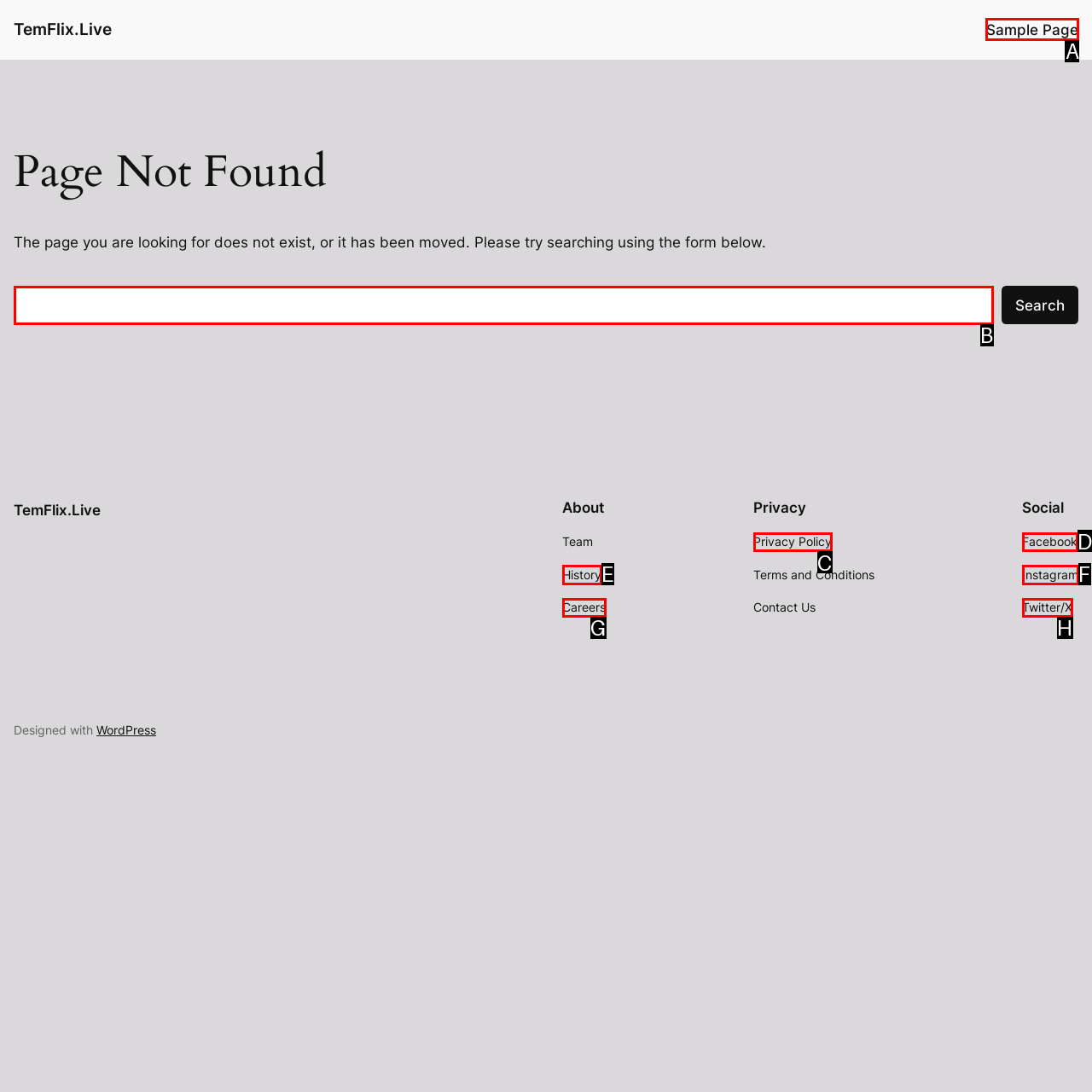Select the option I need to click to accomplish this task: visit Sample Page
Provide the letter of the selected choice from the given options.

A